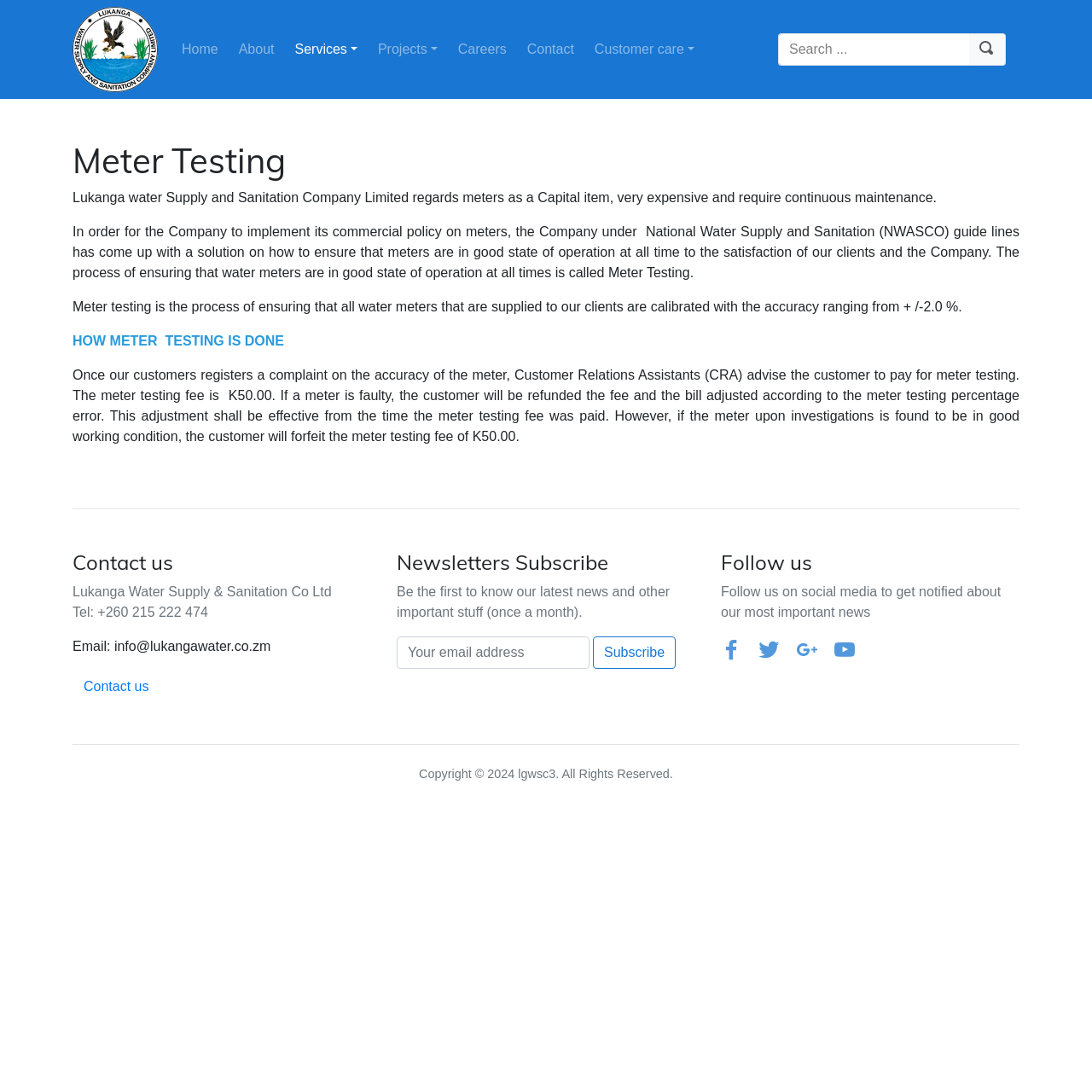What is the purpose of the 'Customer Relations Assistants'?
Based on the image, answer the question with a single word or brief phrase.

Advise customers on meter testing